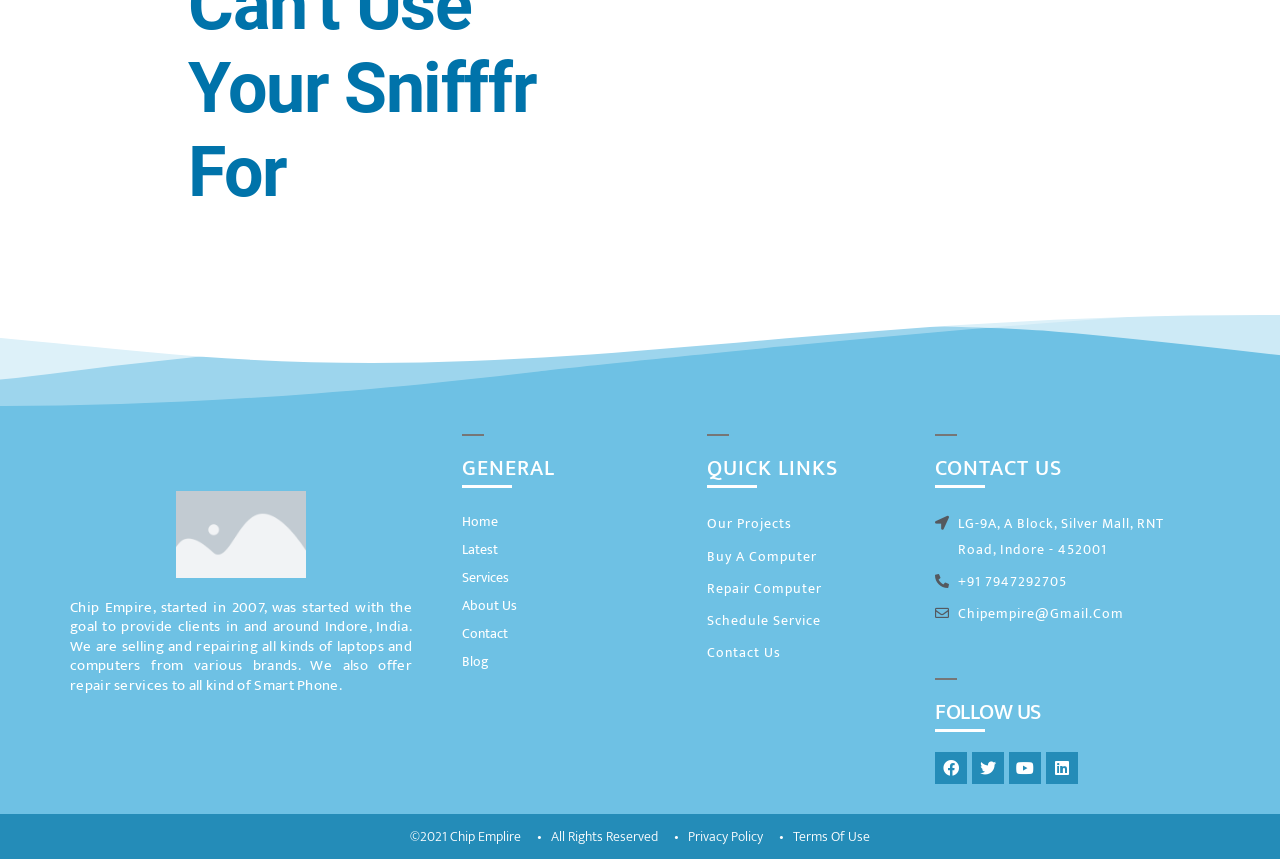Determine the bounding box coordinates for the UI element matching this description: "About Us".

[0.361, 0.69, 0.537, 0.722]